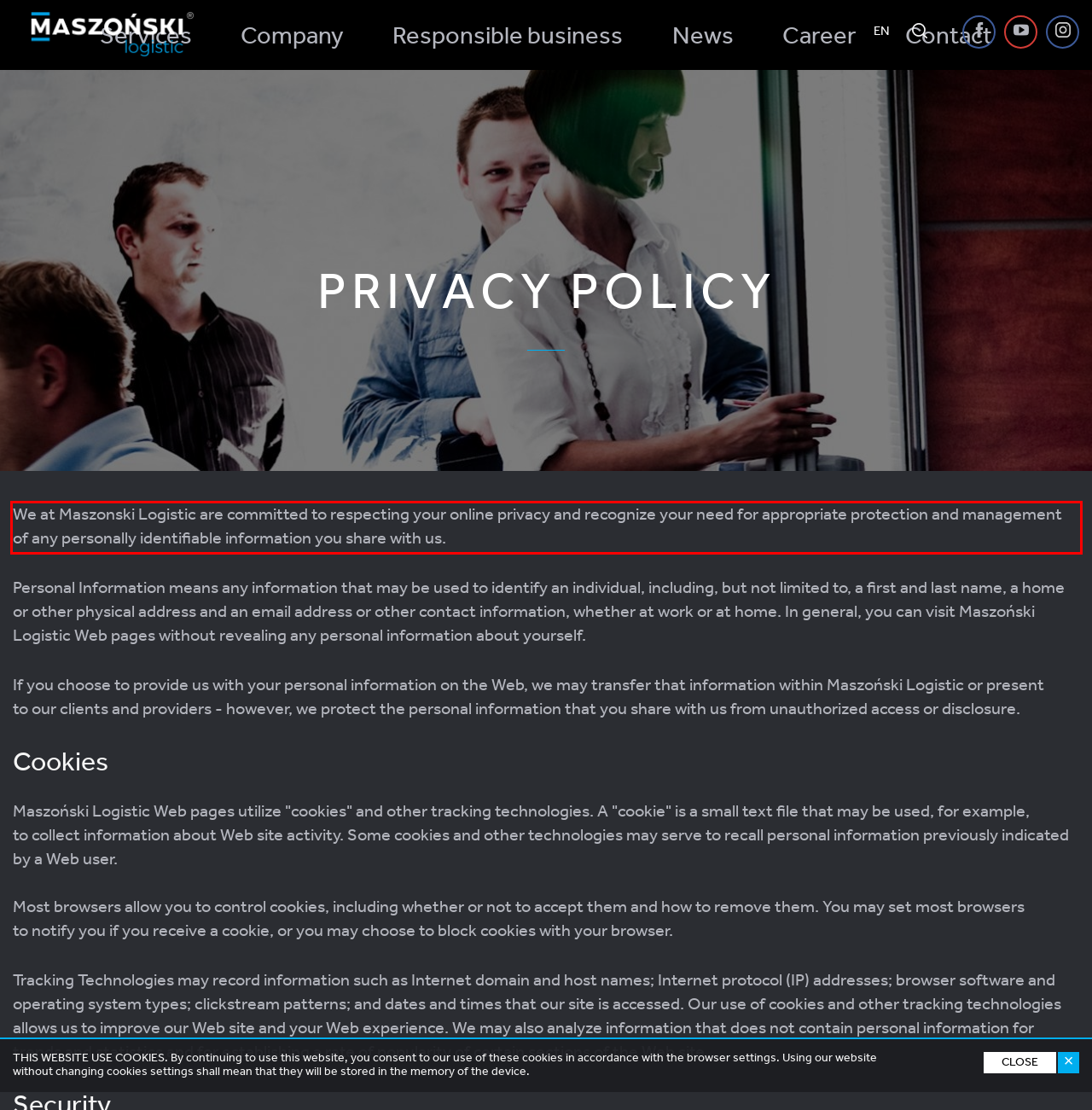Within the provided webpage screenshot, find the red rectangle bounding box and perform OCR to obtain the text content.

We at Maszonski Logistic are committed to respecting your online privacy and recognize your need for appropriate protection and management of any personally identifiable information you share with us.